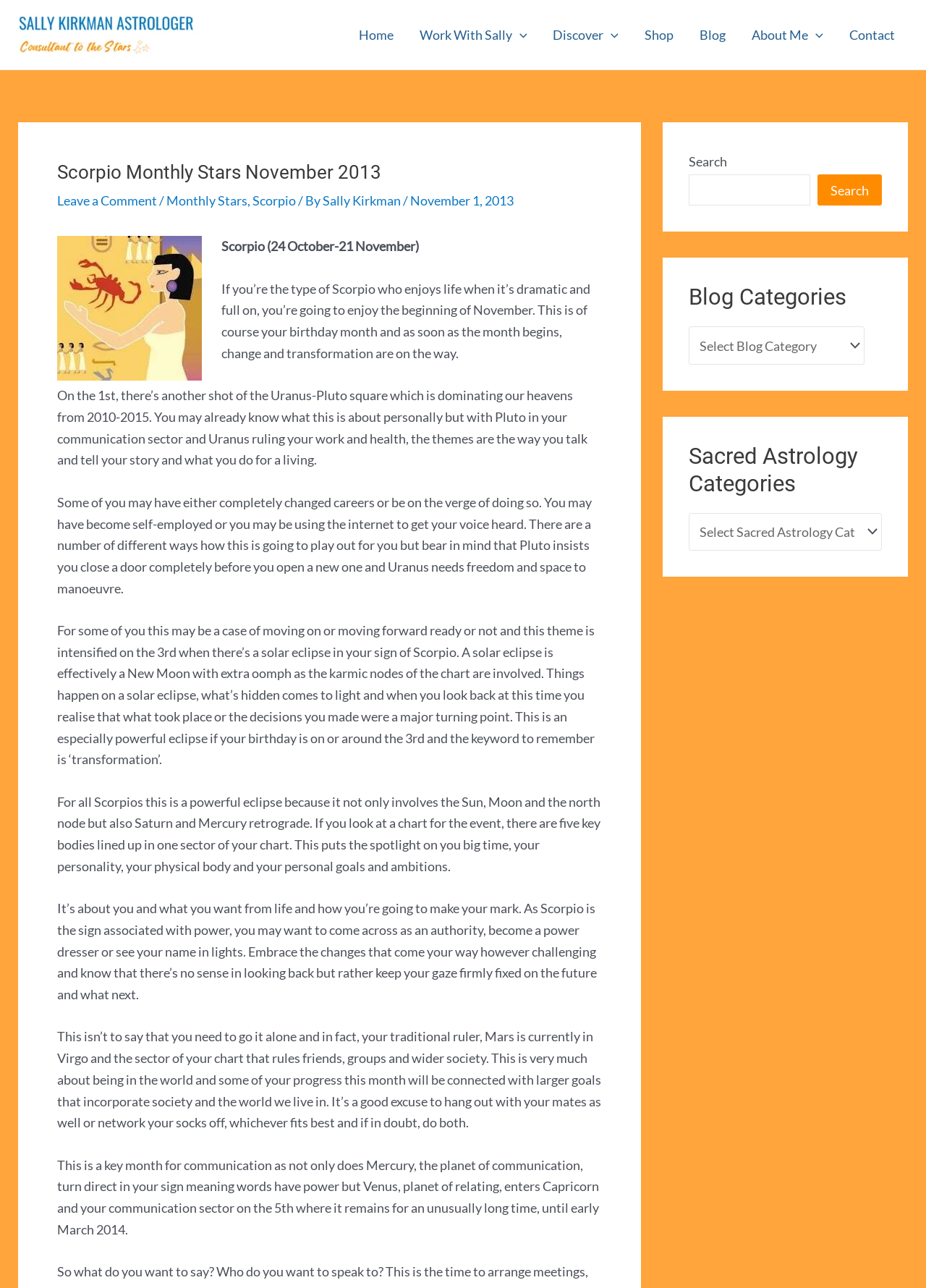Produce a meticulous description of the webpage.

This webpage is about Scorpio Monthly Stars for November 2013. At the top left, there is a link to "Sally Kirkman" accompanied by a small image. To the right, there is a navigation menu with links to "Home", "Work With Sally", "Discover", "Shop", "Blog", "About Me", and "Contact". Each of these links has a small image of a menu toggle next to it.

Below the navigation menu, there is a header section with a heading that reads "Scorpio Monthly Stars November 2013". This is followed by a link to "Leave a Comment" and a series of links to related topics, including "Monthly Stars", "Scorpio", and "Sally Kirkman". There is also an image of a person, likely Scorpio Rankin Miss.

The main content of the page is a long article about Scorpio's monthly stars for November 2013. The article discusses the themes of transformation, change, and communication, and how these themes will play out for Scorpios during the month. It also mentions a solar eclipse on the 3rd and its significance for Scorpios.

To the right of the article, there are three complementary sections. The first section has a search bar with a button to search. The second section has a heading "Blog Categories" and a combo box to select categories. The third section has a heading "Sacred Astrology Categories" and another combo box to select categories.

Overall, the webpage is focused on providing information and guidance to Scorpios about their monthly stars and astrological themes.